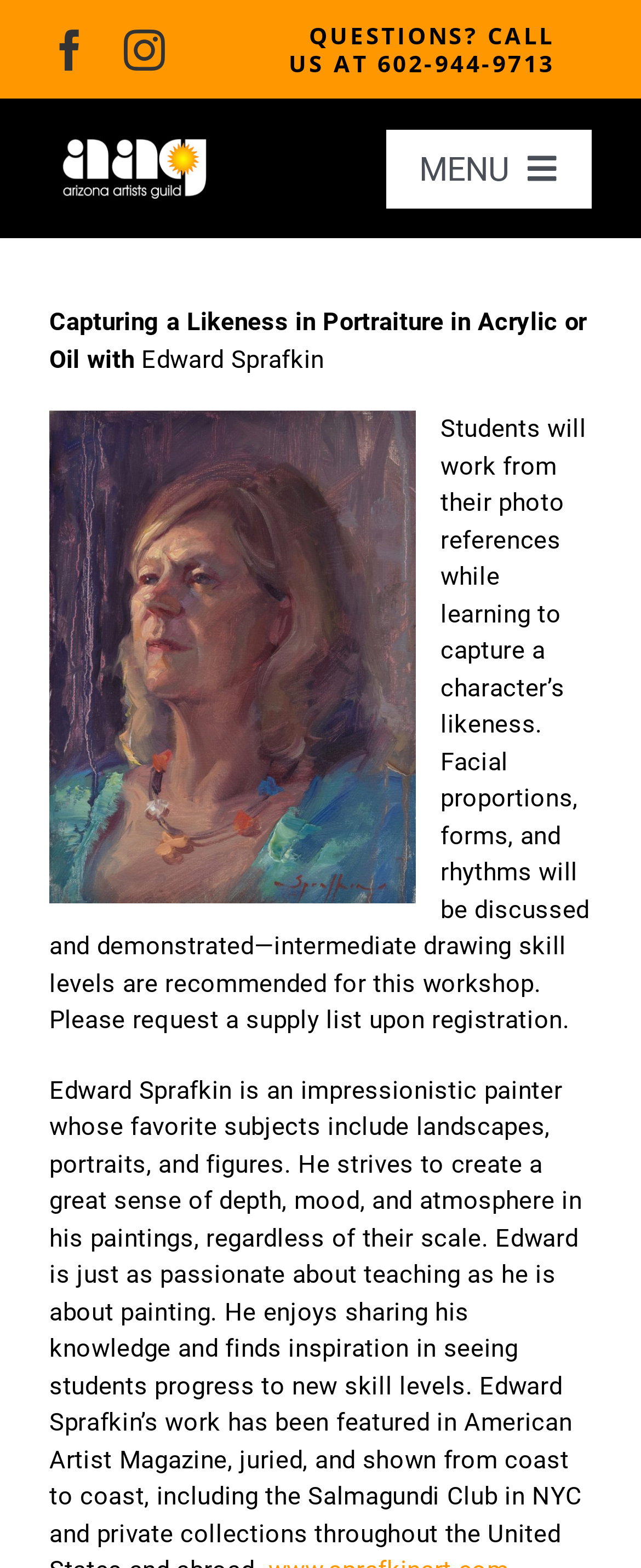Using the element description: "2024 Scholarship Recipients", determine the bounding box coordinates for the specified UI element. The coordinates should be four float numbers between 0 and 1, [left, top, right, bottom].

[0.37, 0.311, 0.923, 0.361]